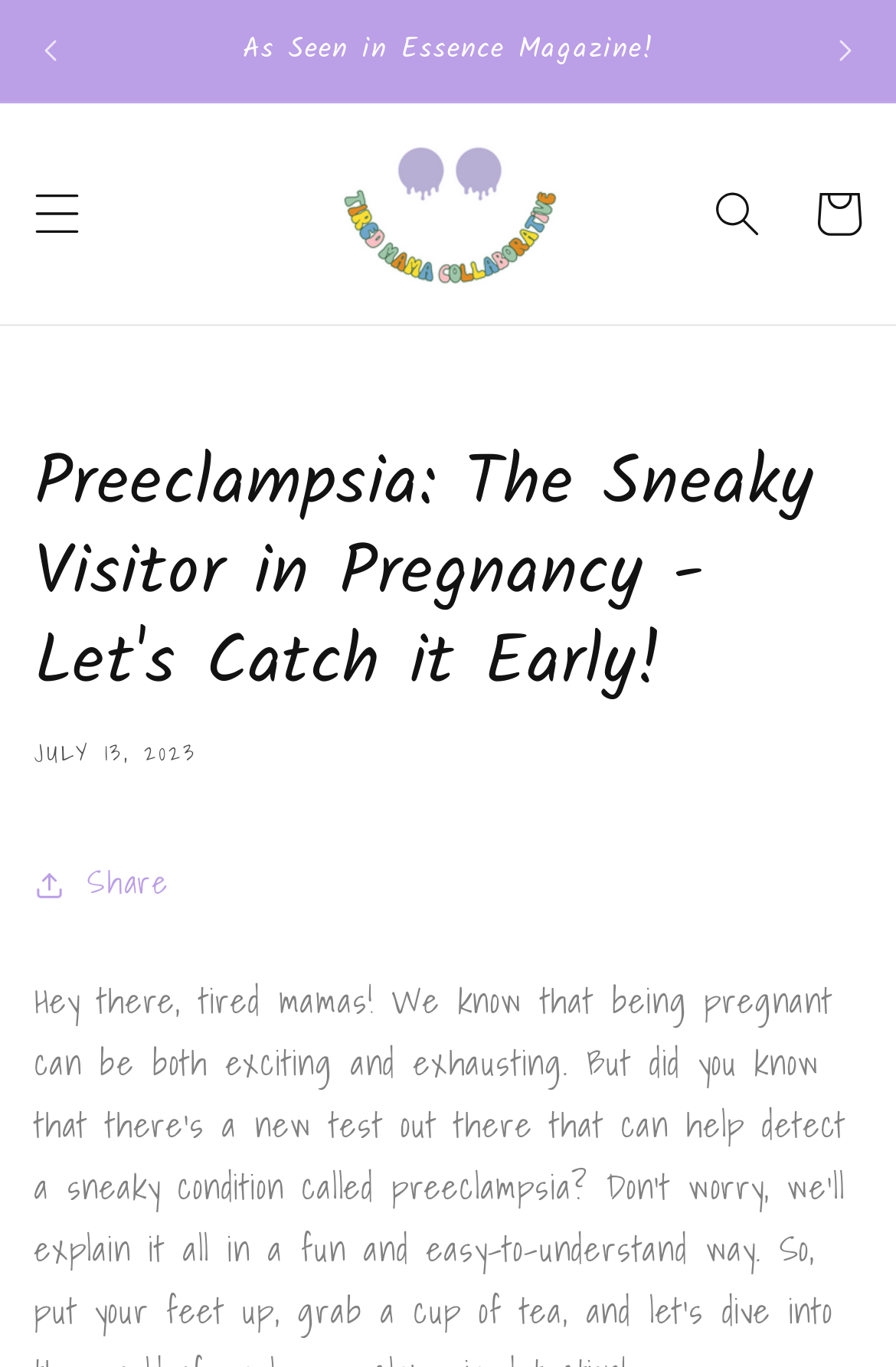Locate the bounding box of the UI element with the following description: "parent_node: Cart".

[0.353, 0.092, 0.647, 0.22]